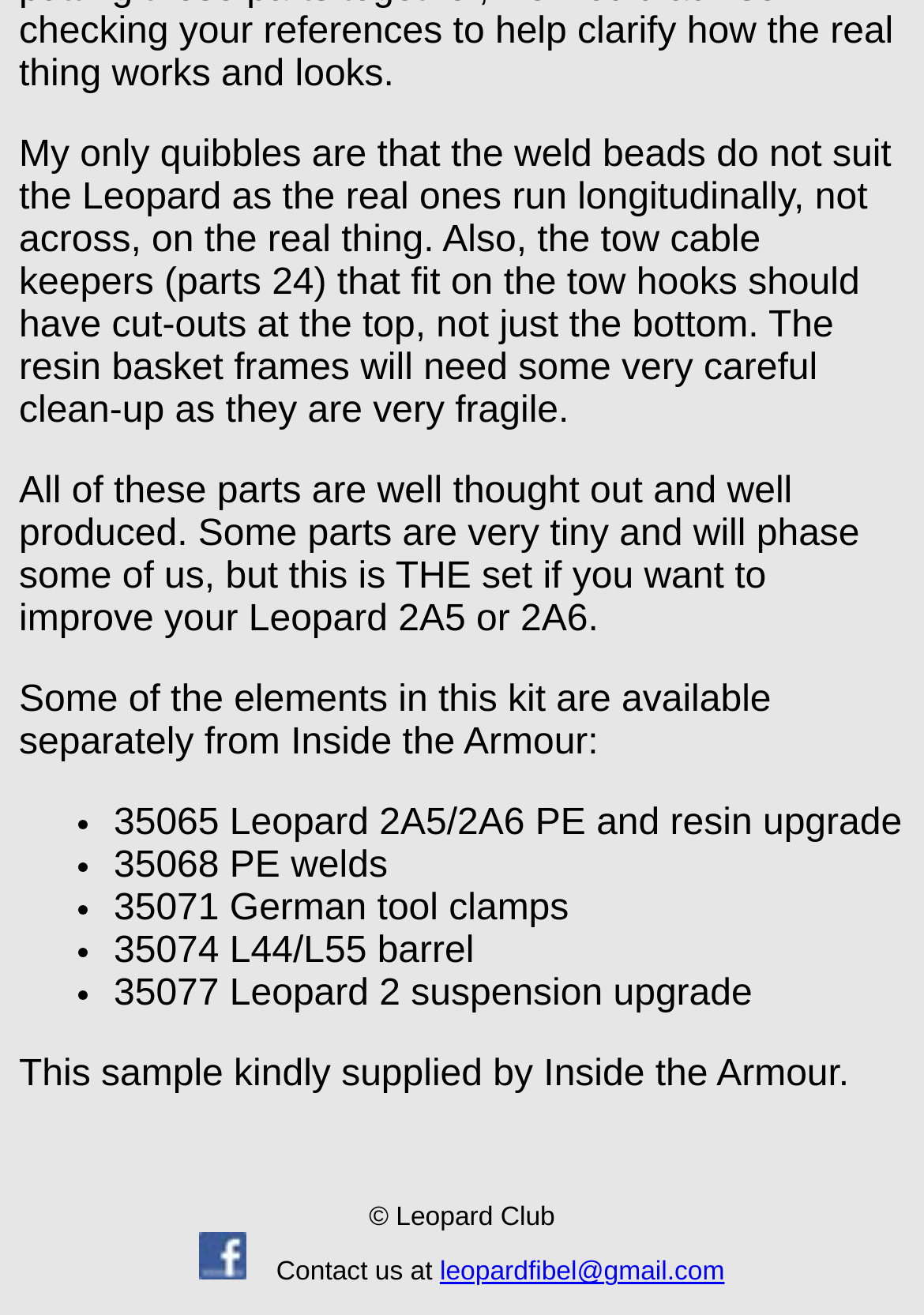What is the source of the sample?
From the image, respond with a single word or phrase.

Inside the Armour